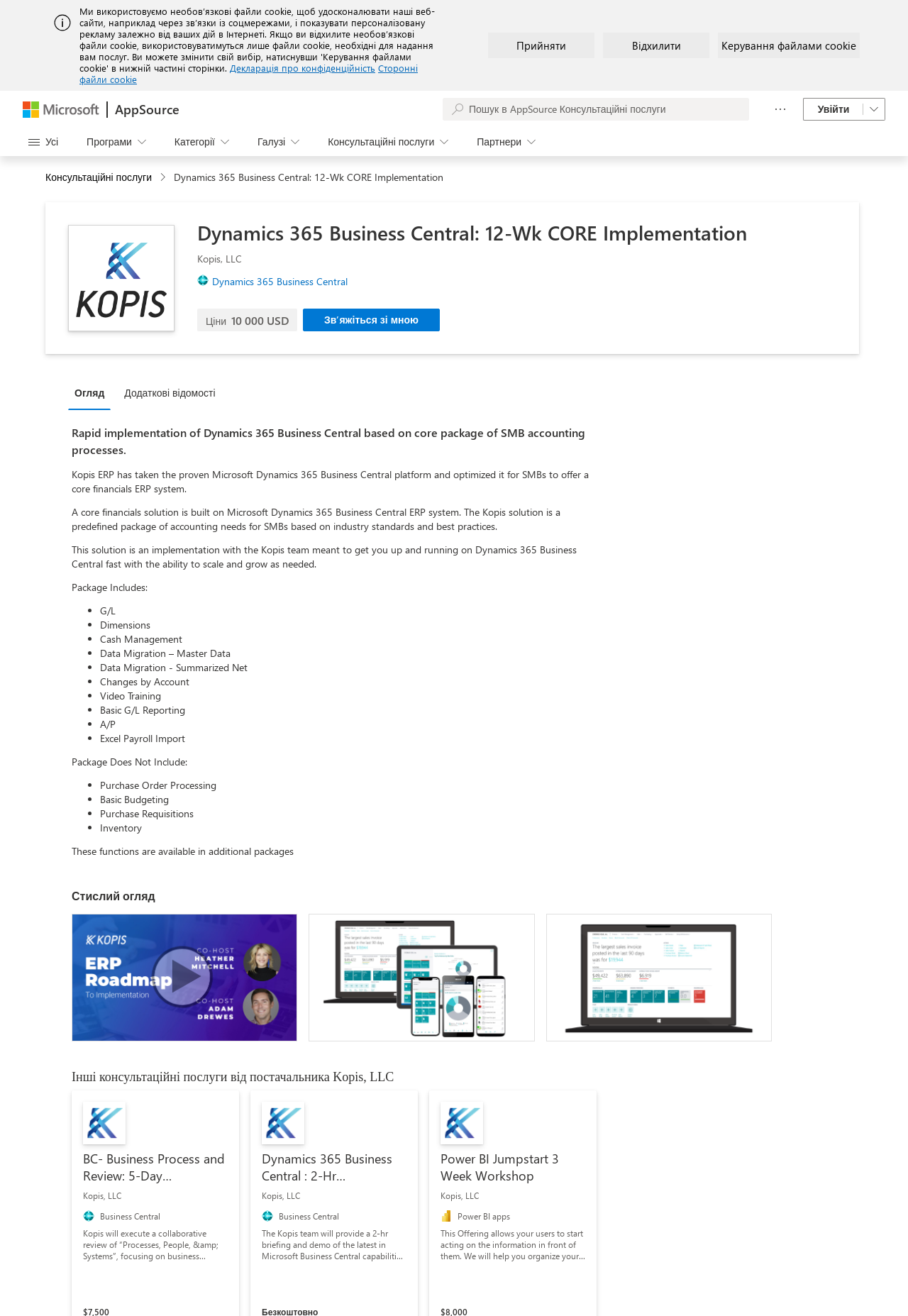Use one word or a short phrase to answer the question provided: 
What is the name of the company offering the solution?

Kopis, LLC